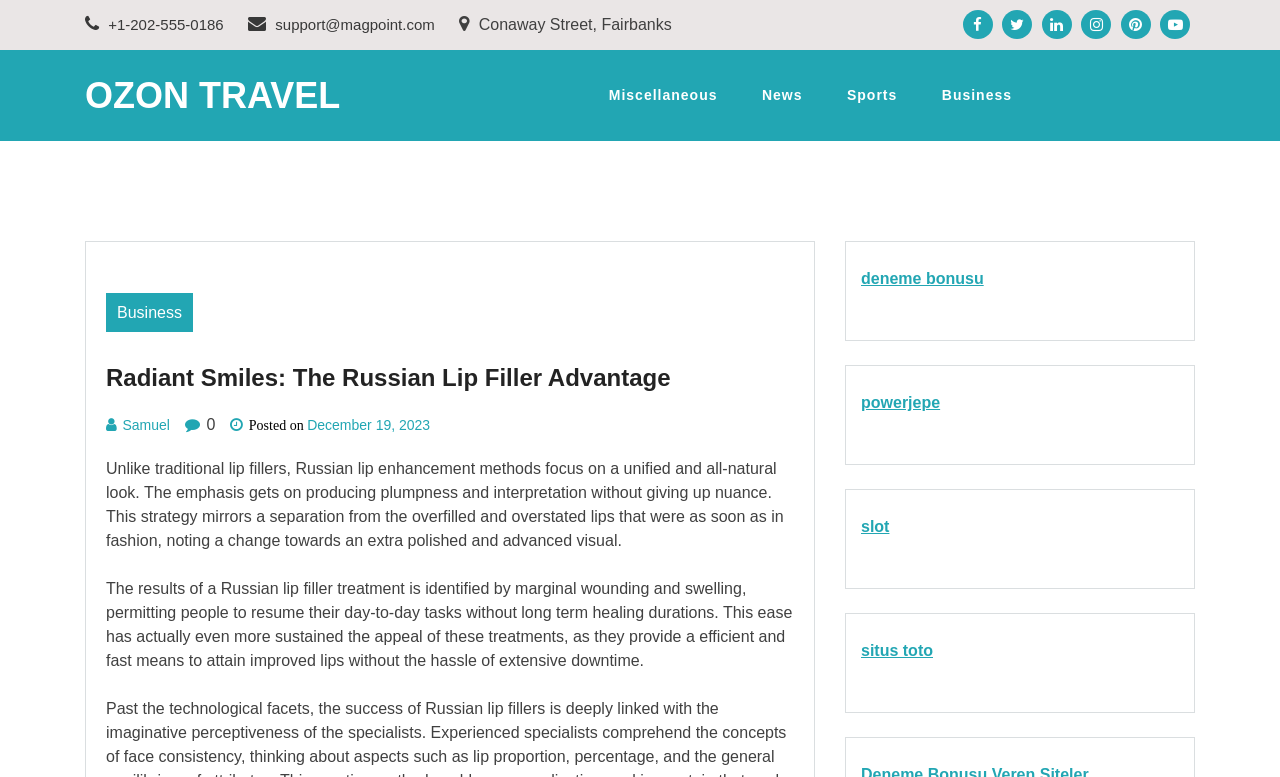Determine the bounding box coordinates in the format (top-left x, top-left y, bottom-right x, bottom-right y). Ensure all values are floating point numbers between 0 and 1. Identify the bounding box of the UI element described by: Sports

[0.646, 0.084, 0.717, 0.162]